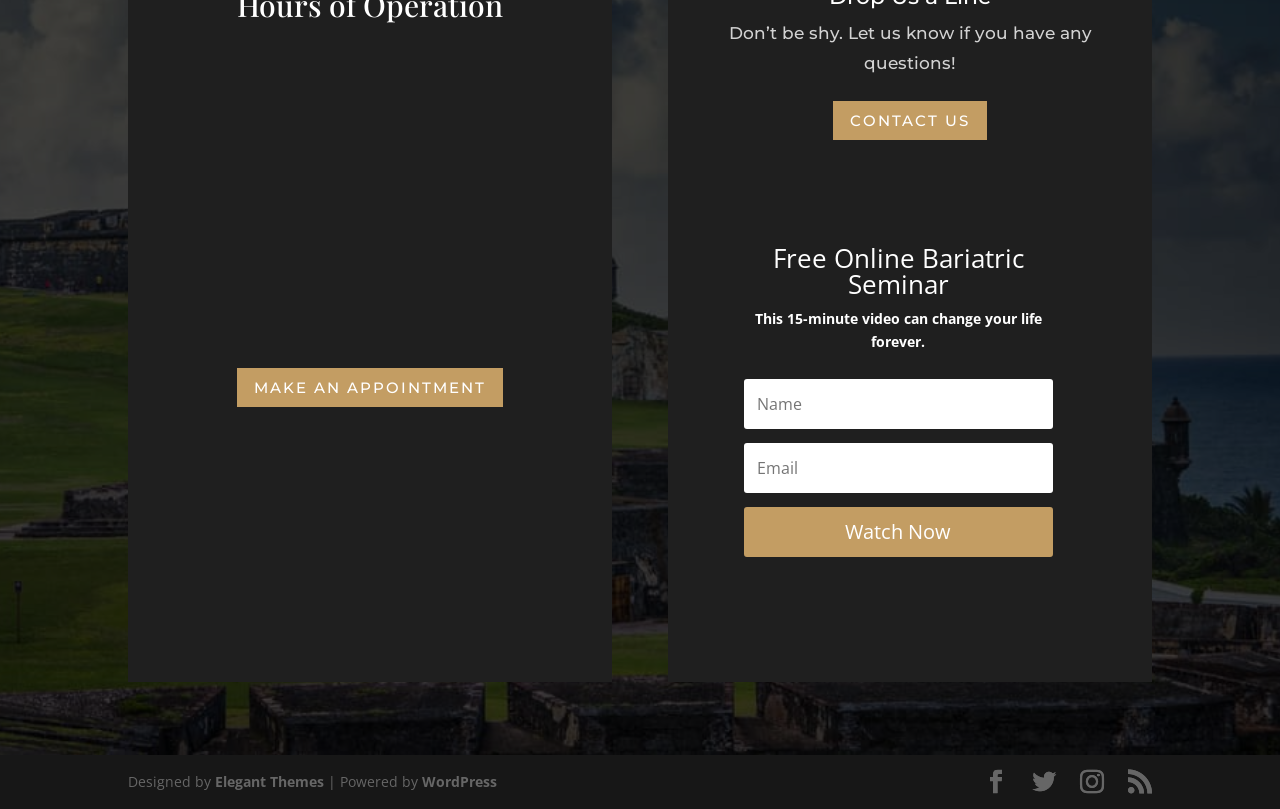Find and indicate the bounding box coordinates of the region you should select to follow the given instruction: "Fill in the second text box".

[0.582, 0.548, 0.822, 0.61]